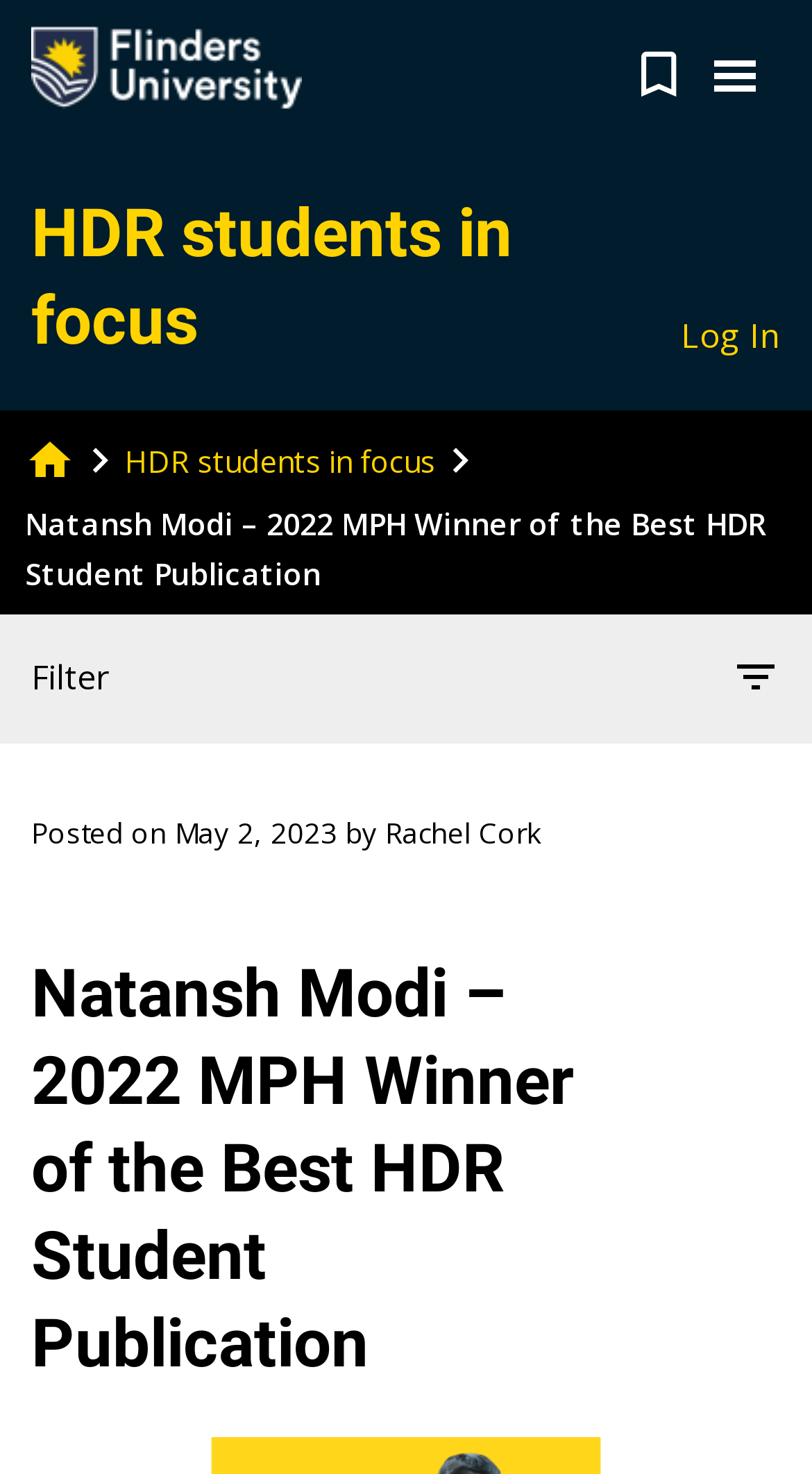Look at the image and write a detailed answer to the question: 
What is the name of the award winner?

The answer can be found in the strong element with the text 'Natansh Modi – 2022 MPH Winner of the Best HDR Student Publication' which is a prominent heading on the webpage.